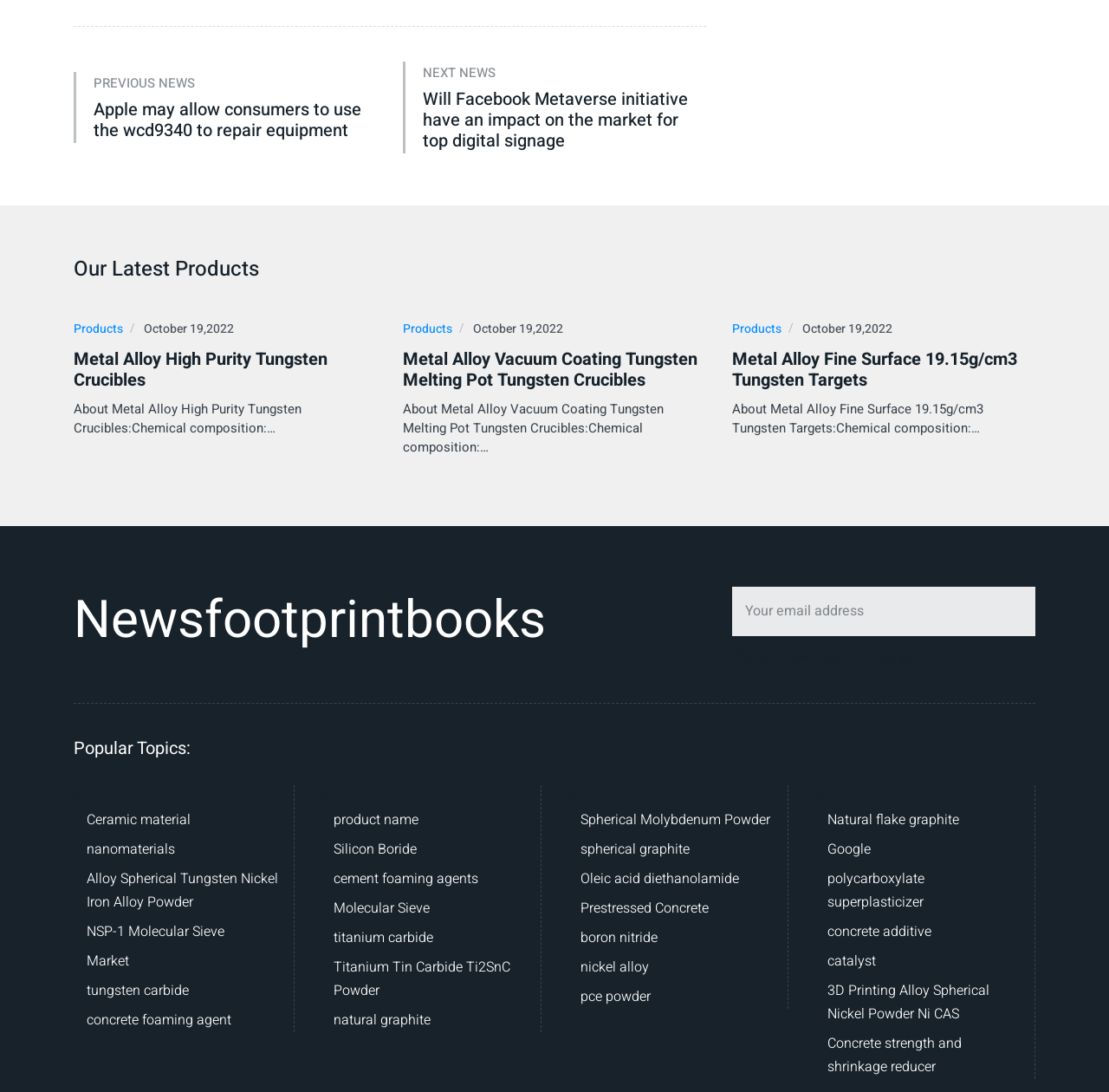How many popular topics are listed on the webpage?
Look at the image and provide a detailed response to the question.

I found the popular topics by looking for the heading element with the text 'Popular Topics:'. Then, I counted the number of link elements that follow, which are the individual popular topics. There are 15 of them.